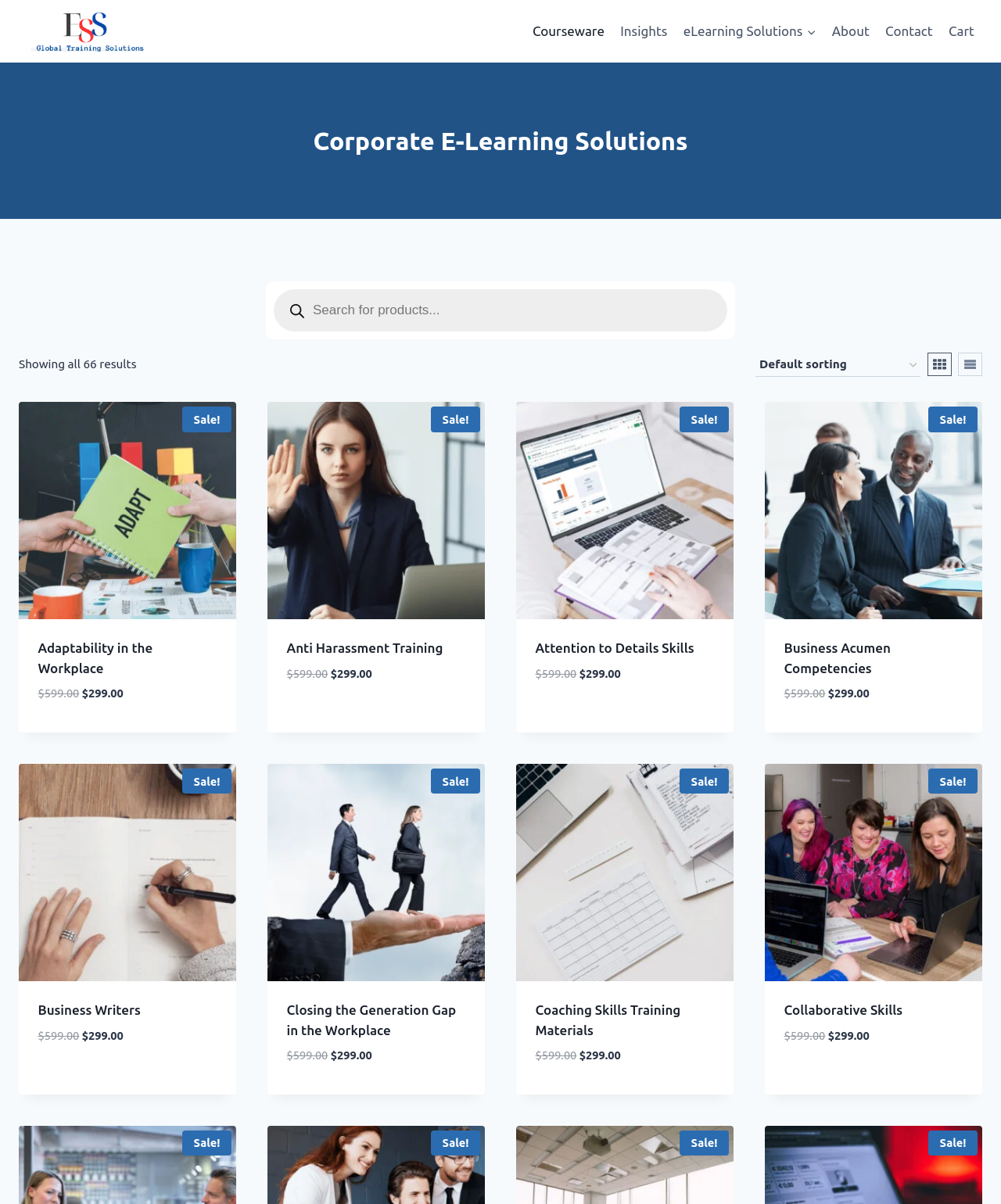What is the original price of Adaptability in the Workplace?
Could you give a comprehensive explanation in response to this question?

I looked at the product description of Adaptability in the Workplace and found the original price listed as $599.00.